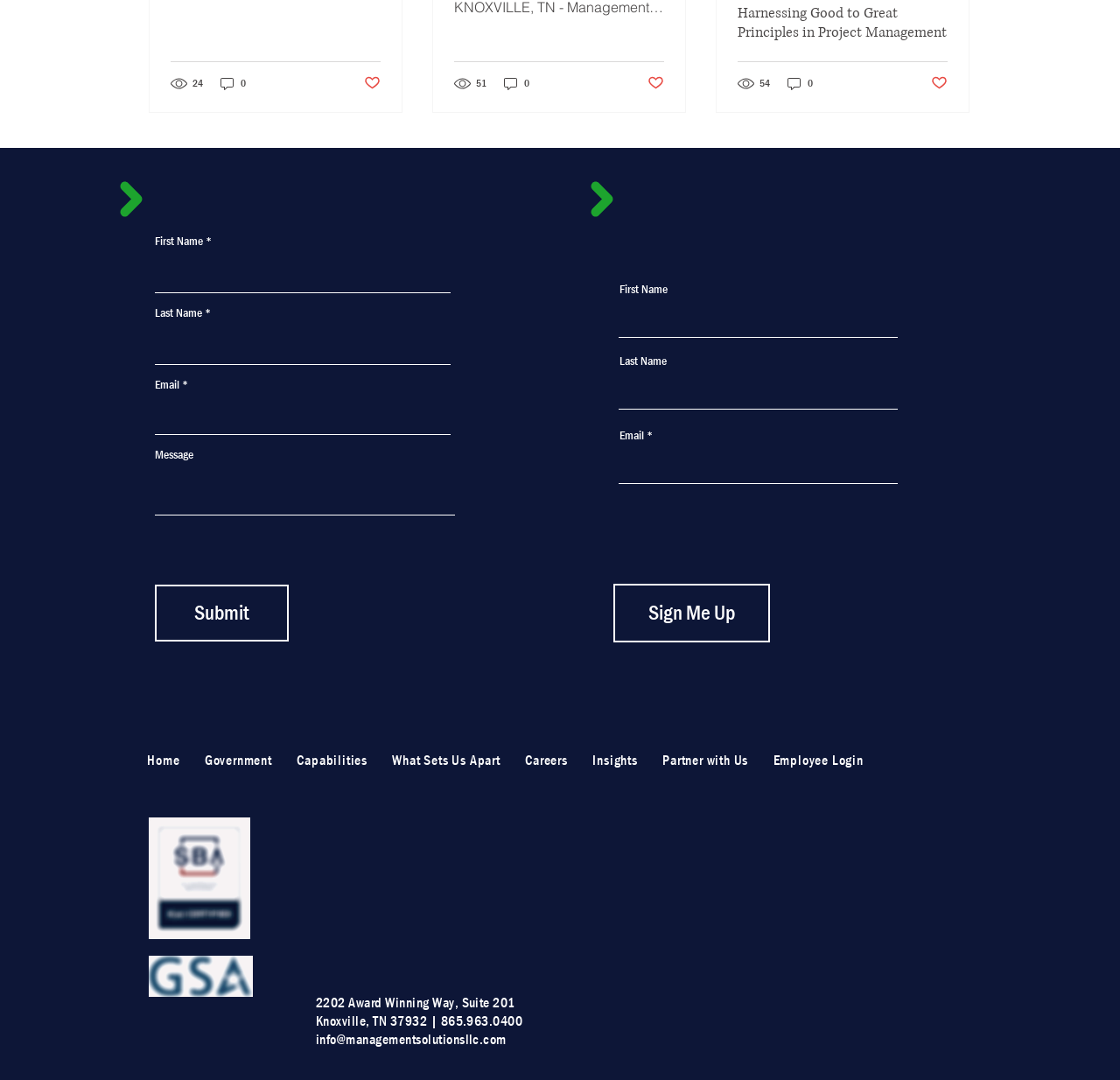Highlight the bounding box coordinates of the region I should click on to meet the following instruction: "Click the 'Sign Me Up' button".

[0.548, 0.54, 0.688, 0.595]